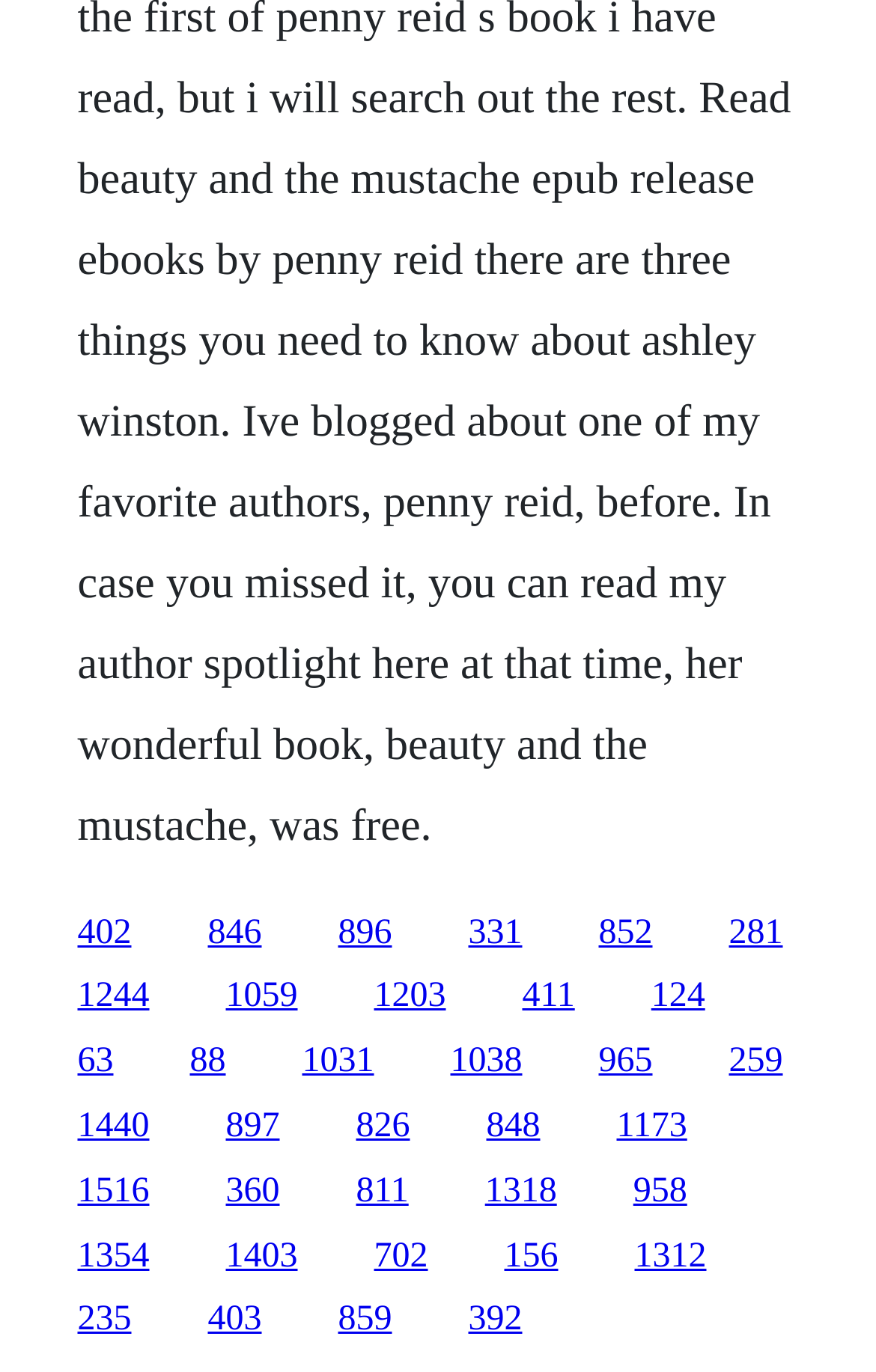Identify the bounding box coordinates for the UI element described as: "403". The coordinates should be provided as four floats between 0 and 1: [left, top, right, bottom].

[0.237, 0.948, 0.299, 0.976]